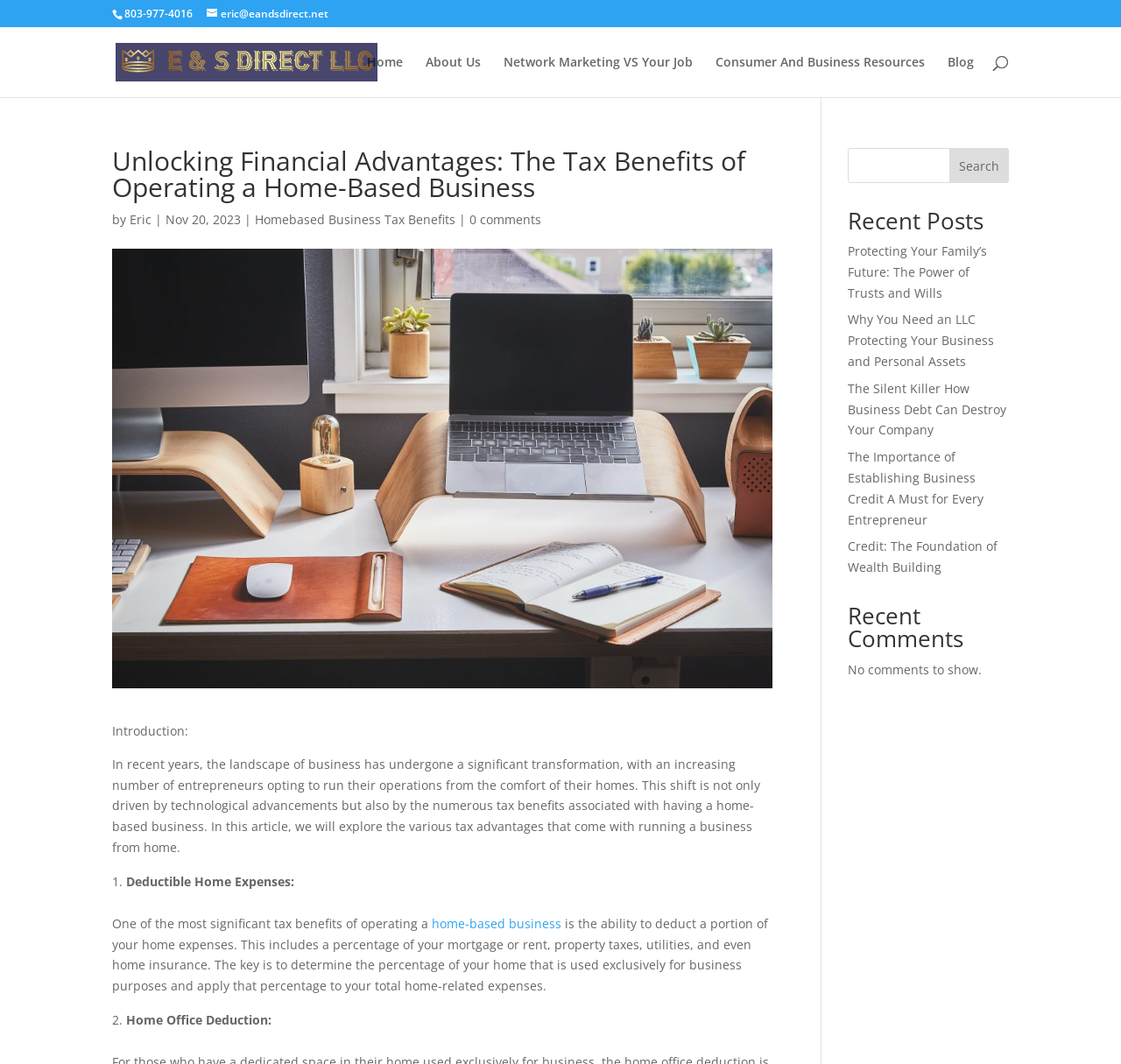How many links are in the main navigation menu?
Refer to the screenshot and deliver a thorough answer to the question presented.

I counted the links in the main navigation menu, which are 'Home', 'About Us', 'Network Marketing VS Your Job', 'Consumer And Business Resources', and 'Blog', and found that there are 5 links in total.